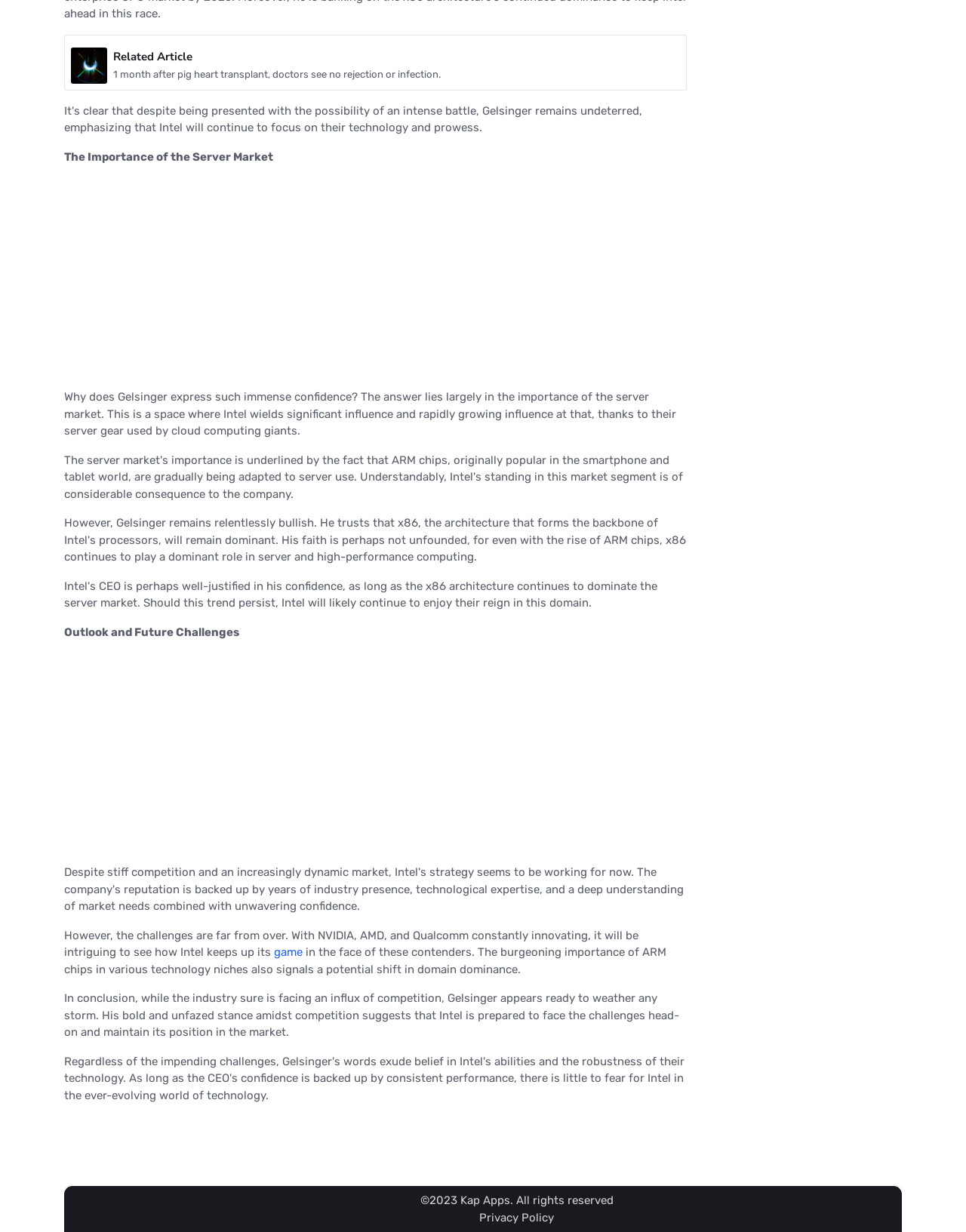Using the information shown in the image, answer the question with as much detail as possible: What is the challenge faced by Intel?

The challenge faced by Intel can be determined by reading the static text elements, which mention 'the challenges are far from over' and 'With NVIDIA, AMD, and Qualcomm constantly innovating, it will be intriguing to see how Intel keeps up its'.